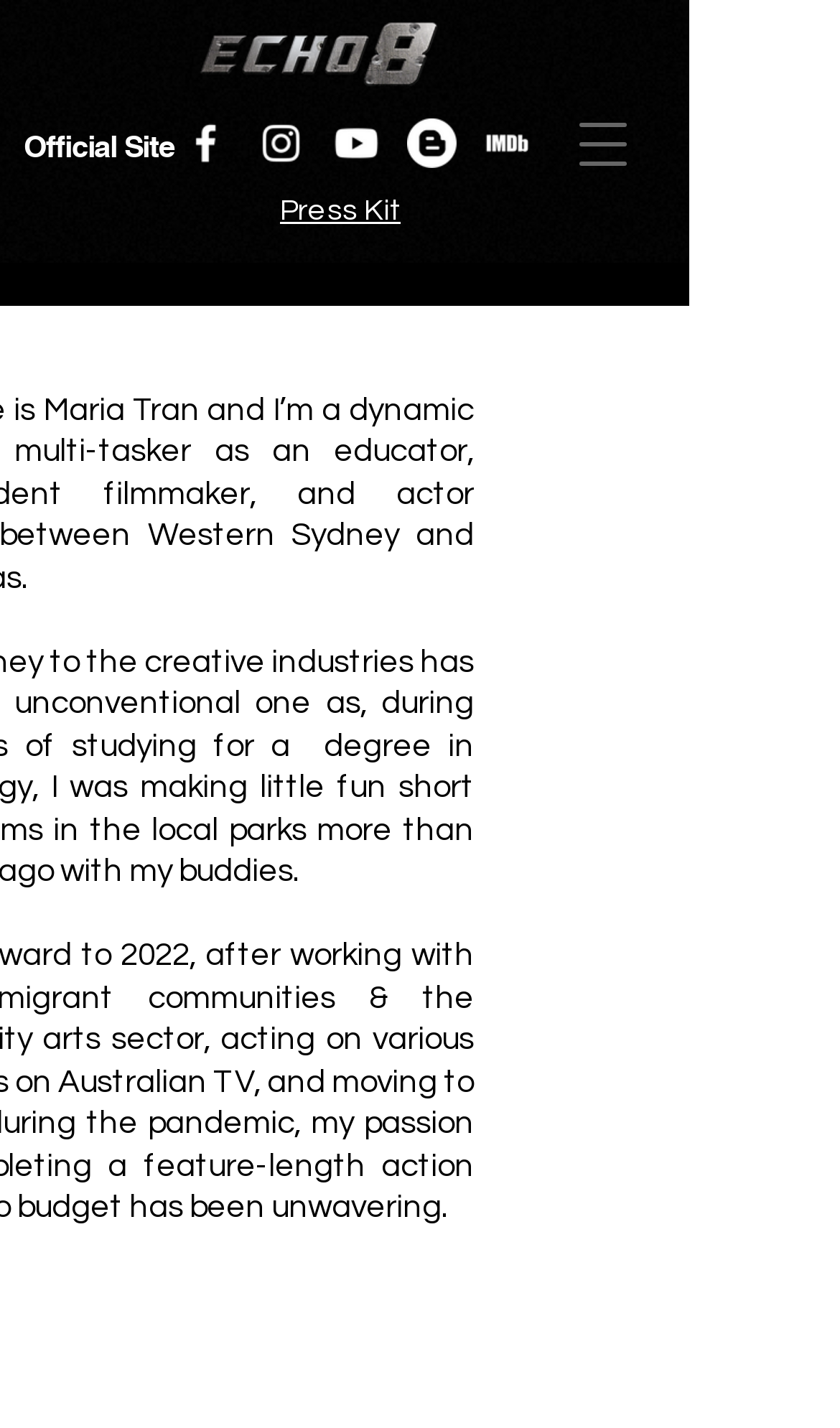Please look at the image and answer the question with a detailed explanation: Is there an image on the webpage?

I found an image element with the description 'ECHO 8_.png' and bounding box coordinates [0.228, 0.006, 0.538, 0.069]. This indicates that there is an image on the webpage.